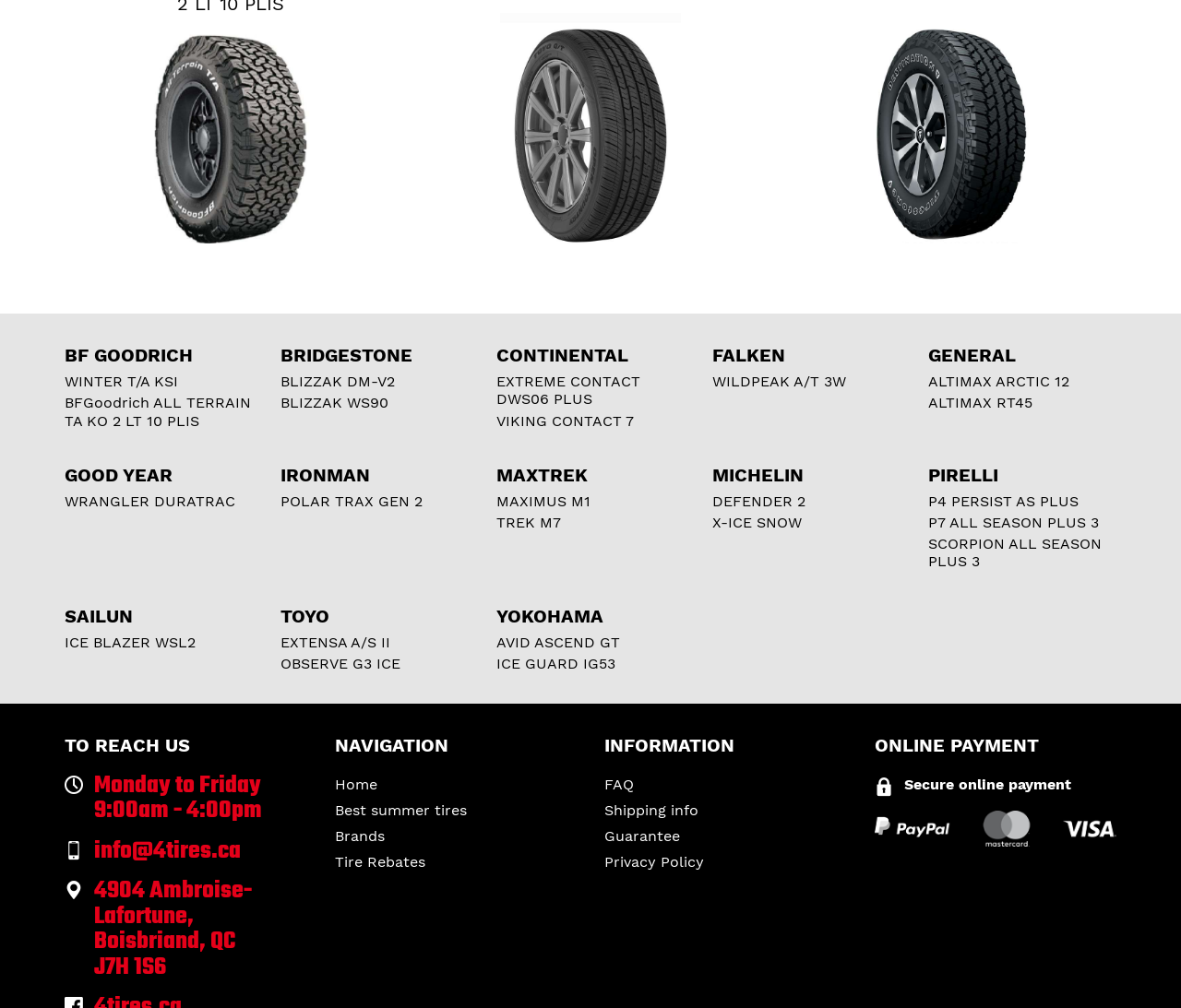Can you determine the bounding box coordinates of the area that needs to be clicked to fulfill the following instruction: "Click on BFGoodrich ALL TERRAIN TA KO 2 LT 10 PLIS"?

[0.101, 0.117, 0.29, 0.135]